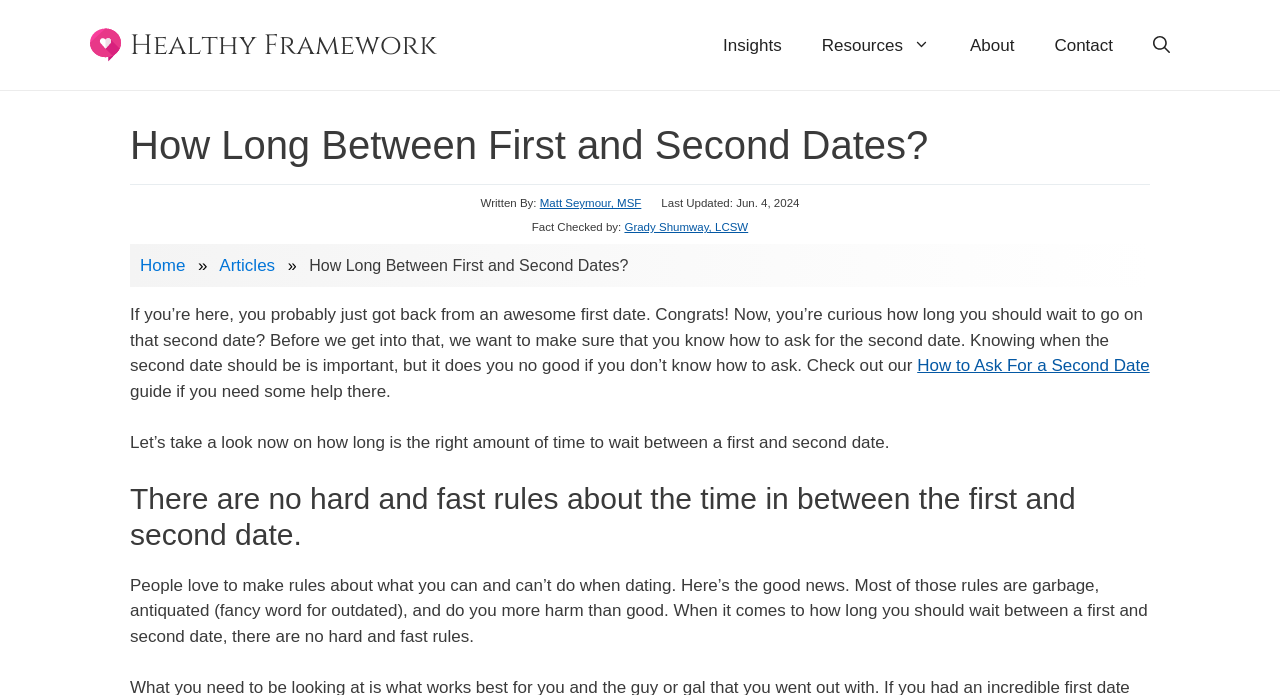Please give the bounding box coordinates of the area that should be clicked to fulfill the following instruction: "Check the 'How to Ask For a Second Date' guide". The coordinates should be in the format of four float numbers from 0 to 1, i.e., [left, top, right, bottom].

[0.717, 0.512, 0.898, 0.54]